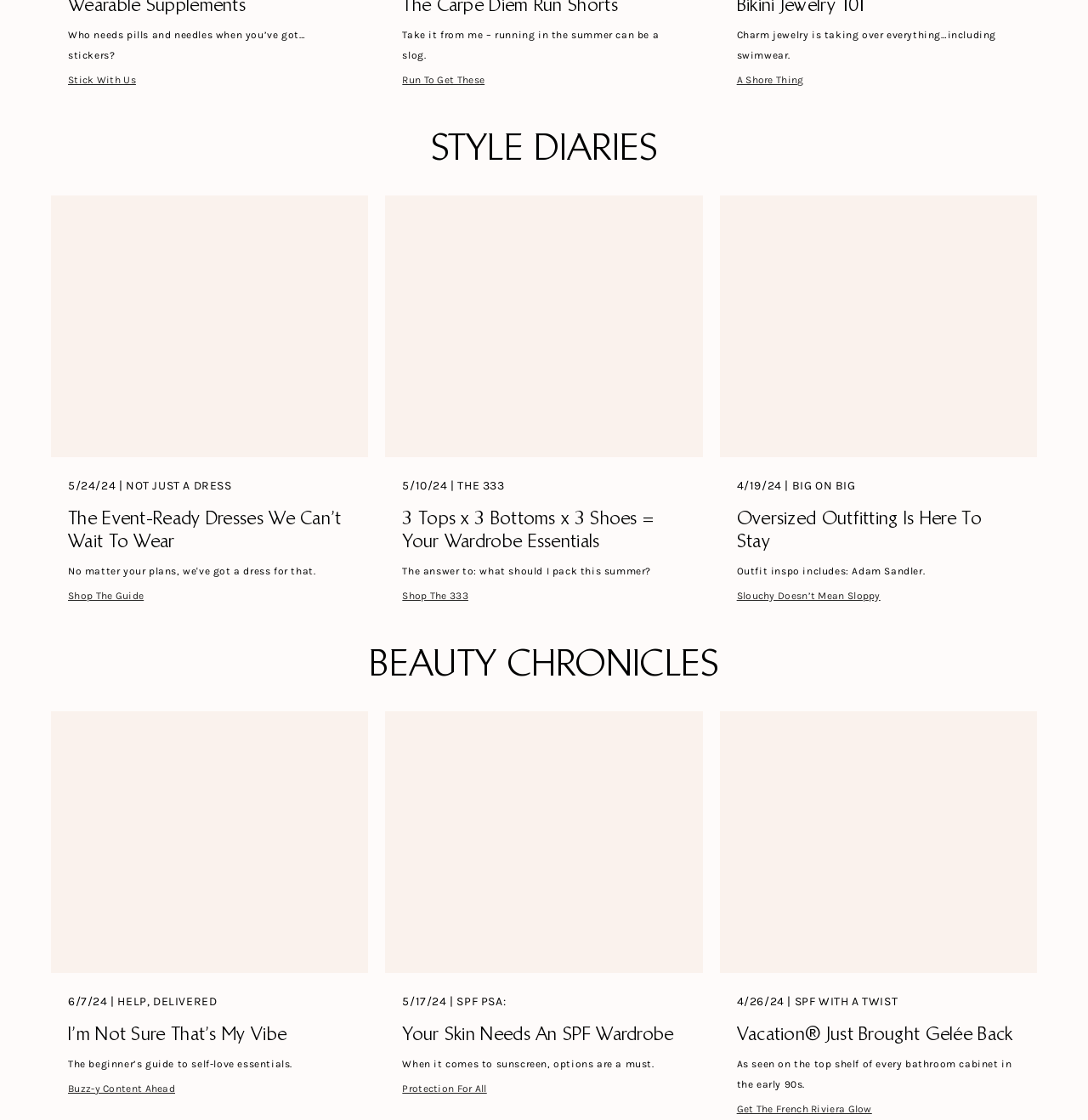Give the bounding box coordinates for the element described by: "Slouchy Doesn’t Mean Sloppy".

[0.677, 0.527, 0.809, 0.537]